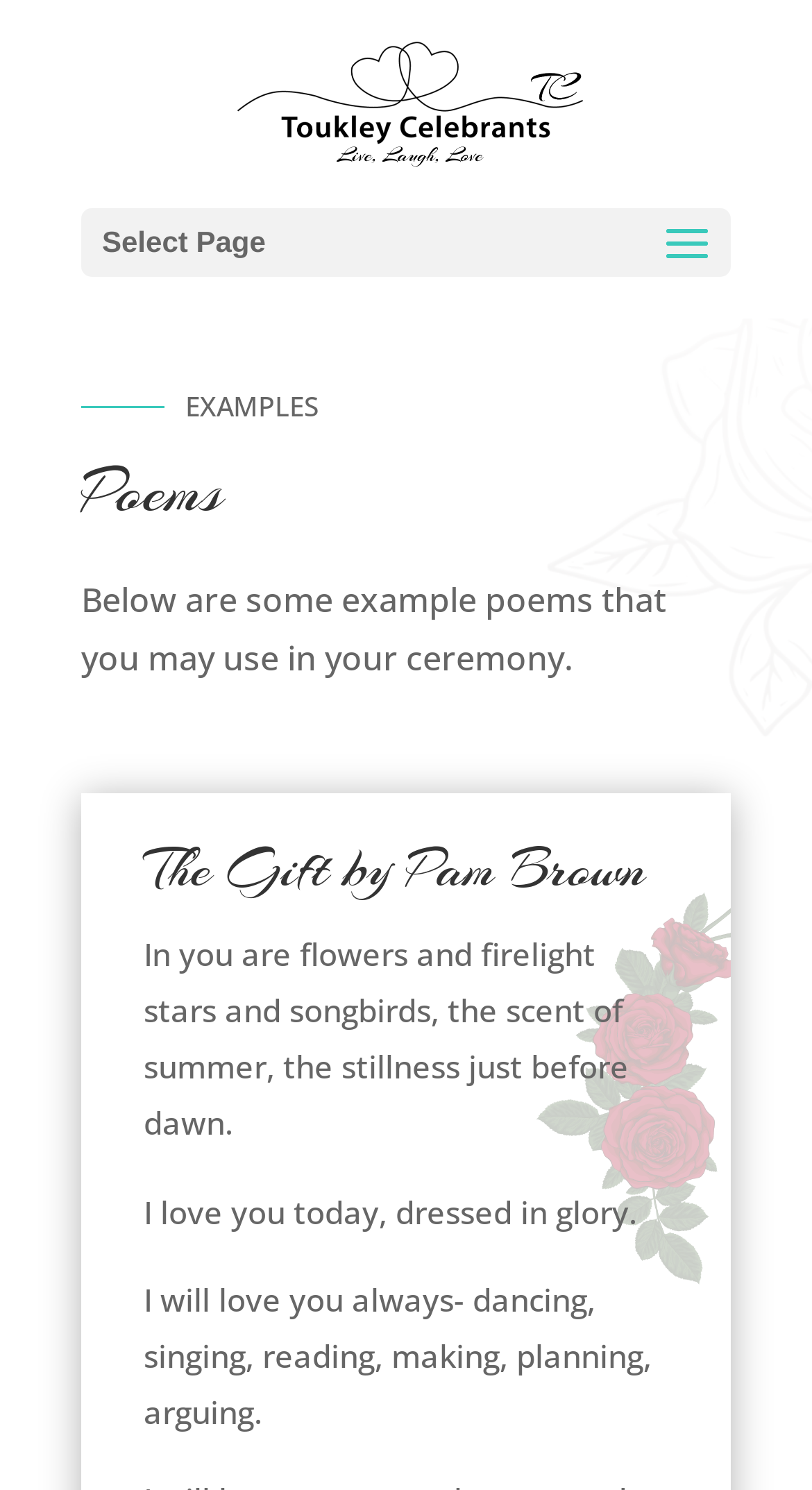Determine the bounding box for the described HTML element: "alt="Toukley Celebrants"". Ensure the coordinates are four float numbers between 0 and 1 in the format [left, top, right, bottom].

[0.293, 0.058, 0.718, 0.081]